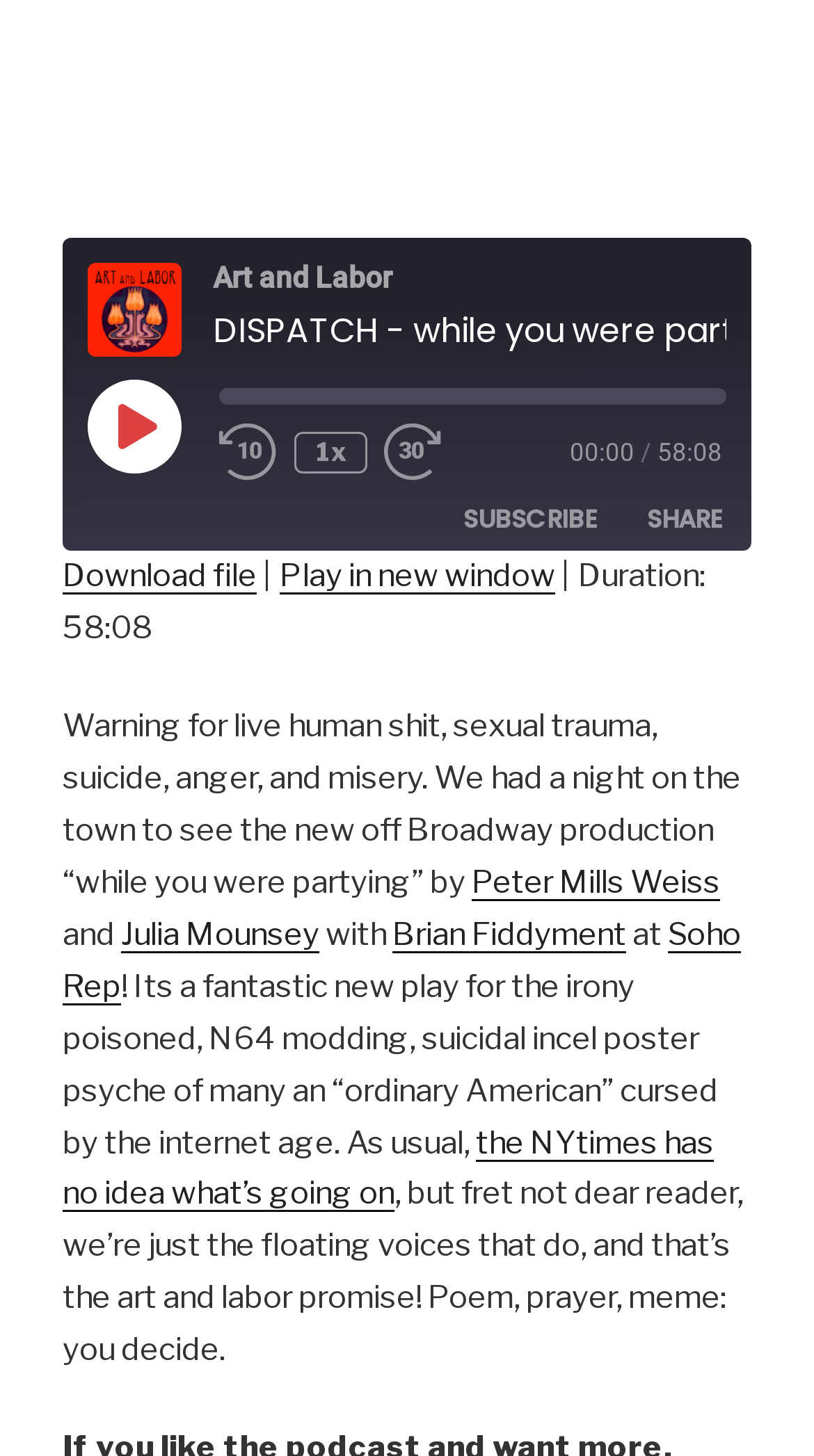For the element described, predict the bounding box coordinates as (top-left x, top-left y, bottom-right x, bottom-right y). All values should be between 0 and 1. Element description: title="Share on Twitter"

[0.397, 0.417, 0.474, 0.46]